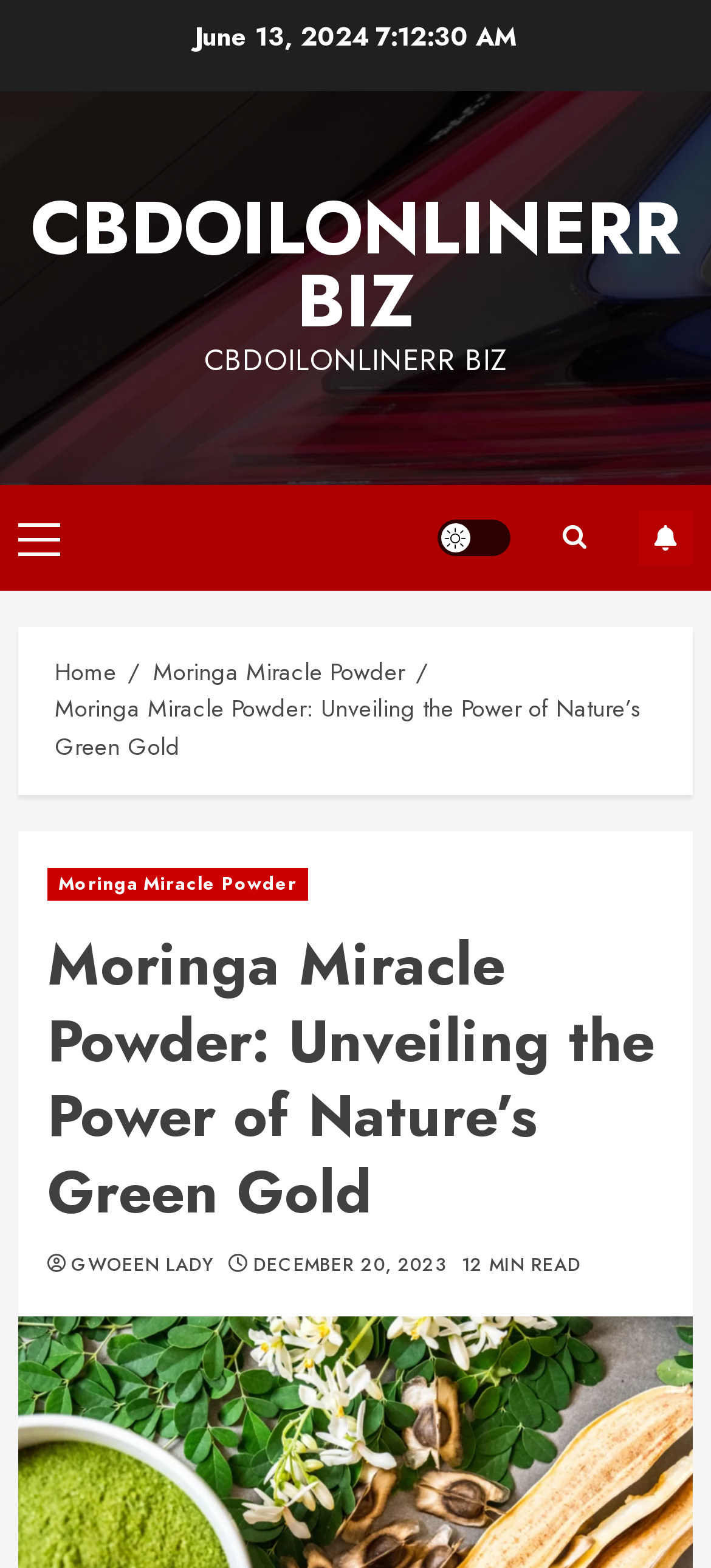Offer a comprehensive description of the webpage’s content and structure.

The webpage is about Moringa Miracle Powder, a natural remedy and superfood. At the top left, there is a date "June 13, 2024" displayed. Below it, there is a prominent link to "CBDOILONLINERR BIZ" that spans almost the entire width of the page. 

To the right of the date, there is a menu with a "Primary Menu" link, a "Light/Dark Button" link, and a "SUBSCRIBE" link. The "Light/Dark Button" link has an icon represented by "\uf002". 

Below the menu, there is a navigation section with breadcrumbs, consisting of three links: "Home", "Moringa Miracle Powder", and "Moringa Miracle Powder: Unveiling the Power of Nature’s Green Gold". The last link is also the title of the article.

The main content of the webpage is divided into sections. The first section has a heading "Moringa Miracle Powder: Unveiling the Power of Nature’s Green Gold" and a link to "Moringa Miracle Powder". Below the heading, there are two links: "GWOEEN LADY" and "DECEMBER 20, 2023", and a text "12 MIN READ" indicating the reading time of the article.